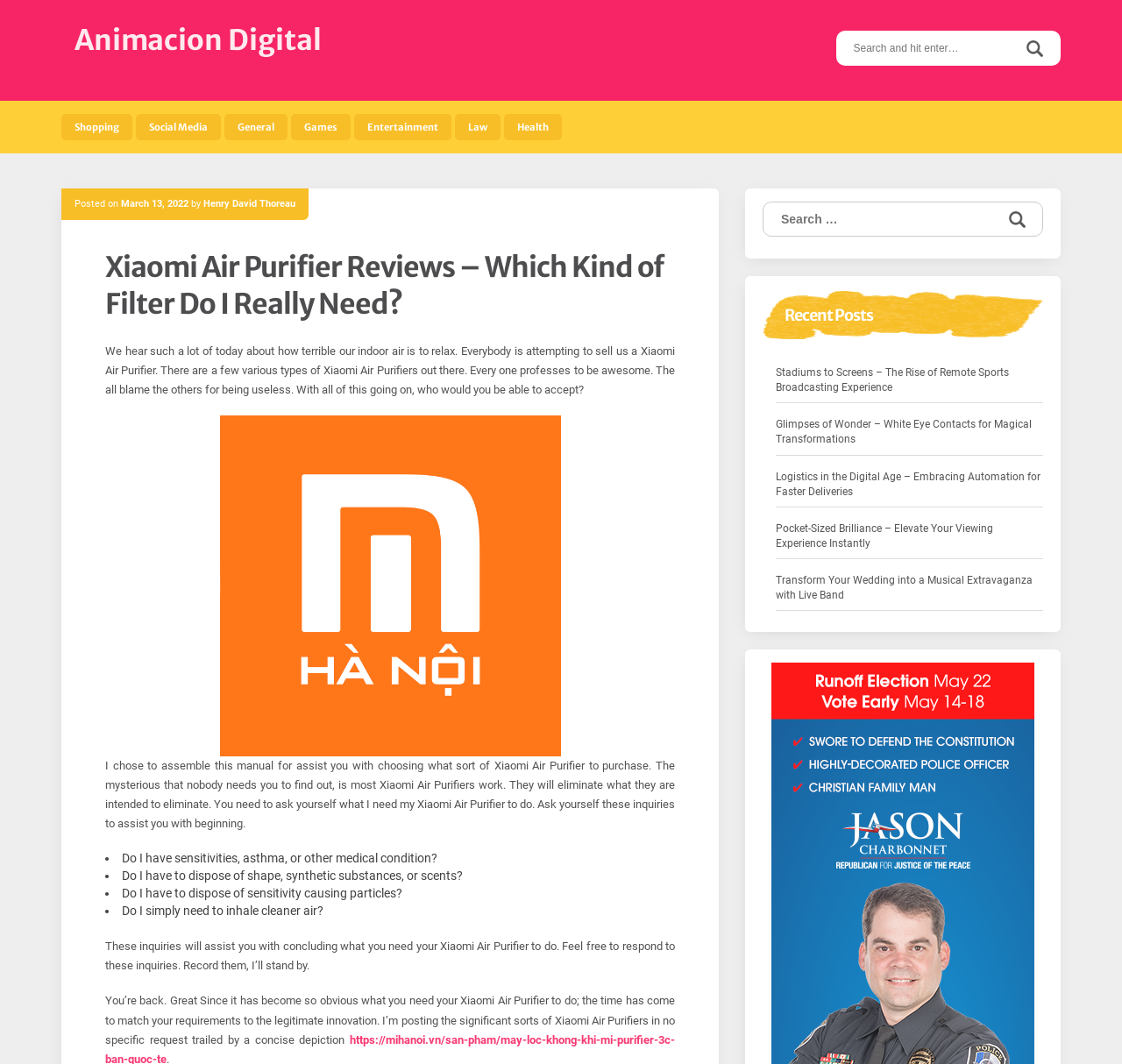Provide the bounding box coordinates for the UI element described in this sentence: "parent_node: Search for: value="Search"". The coordinates should be four float values between 0 and 1, i.e., [left, top, right, bottom].

[0.891, 0.189, 0.922, 0.222]